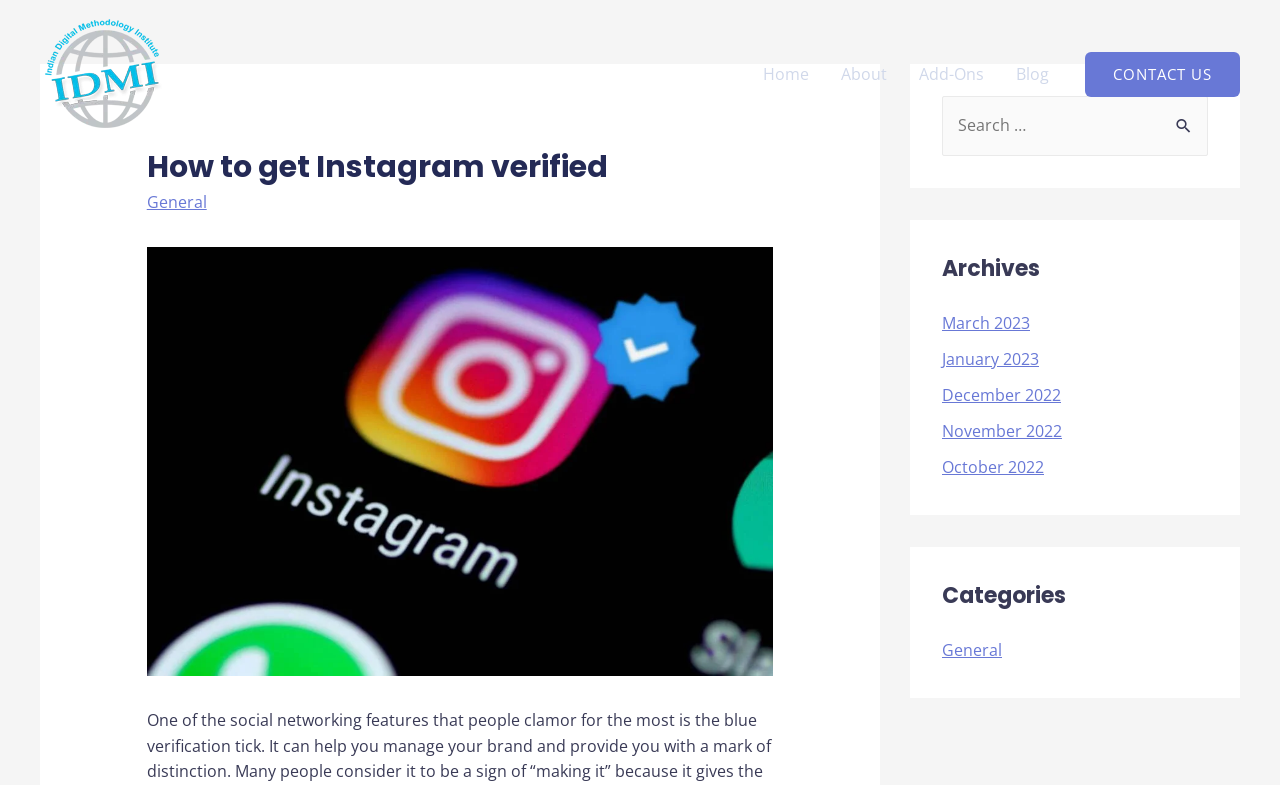Using the details from the image, please elaborate on the following question: What is the main topic of this webpage?

The main topic of this webpage is Instagram verification, which can be inferred from the heading 'How to get Instagram verified' and the content of the webpage.